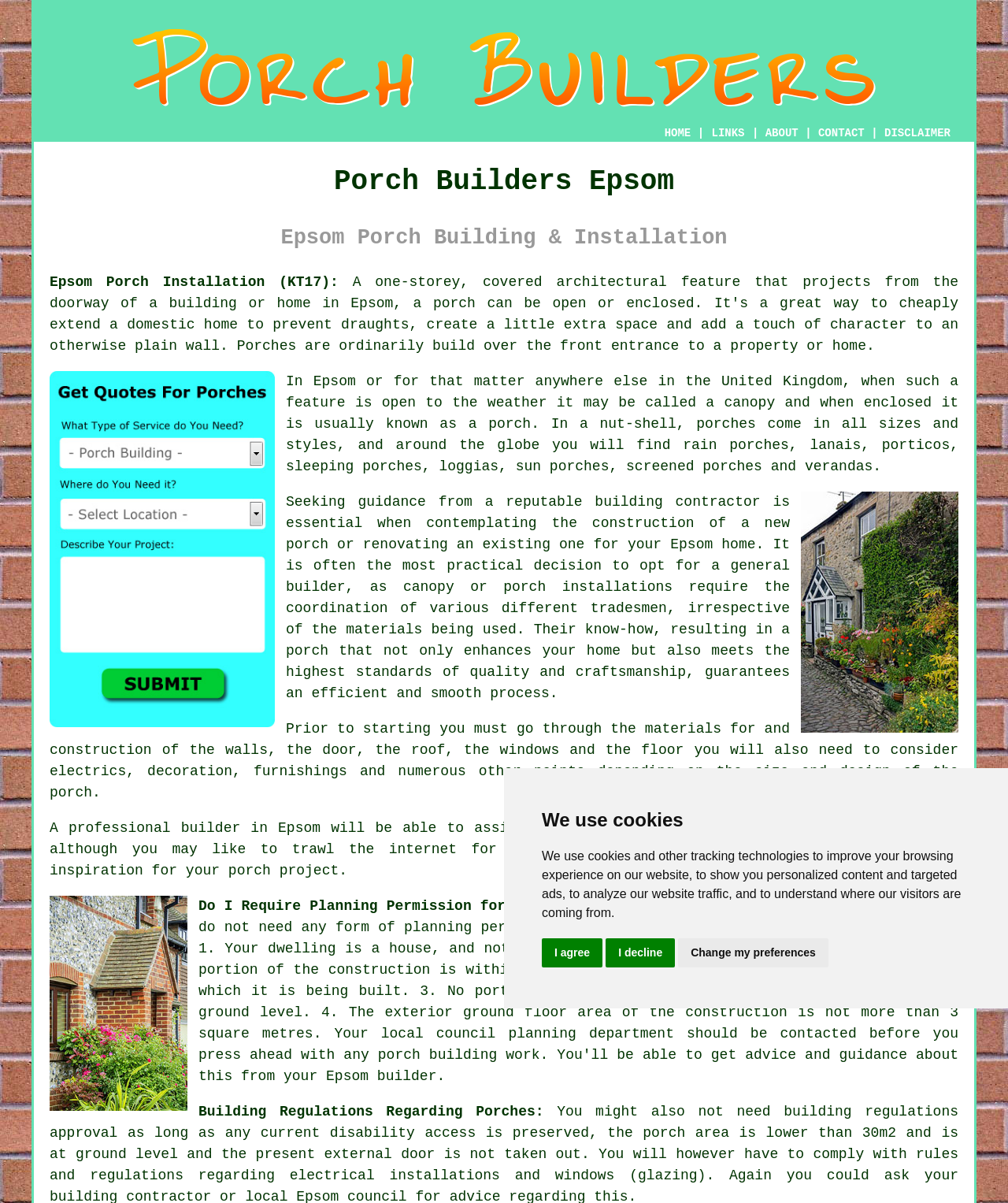Determine the bounding box for the HTML element described here: "HOME". The coordinates should be given as [left, top, right, bottom] with each number being a float between 0 and 1.

[0.659, 0.105, 0.685, 0.116]